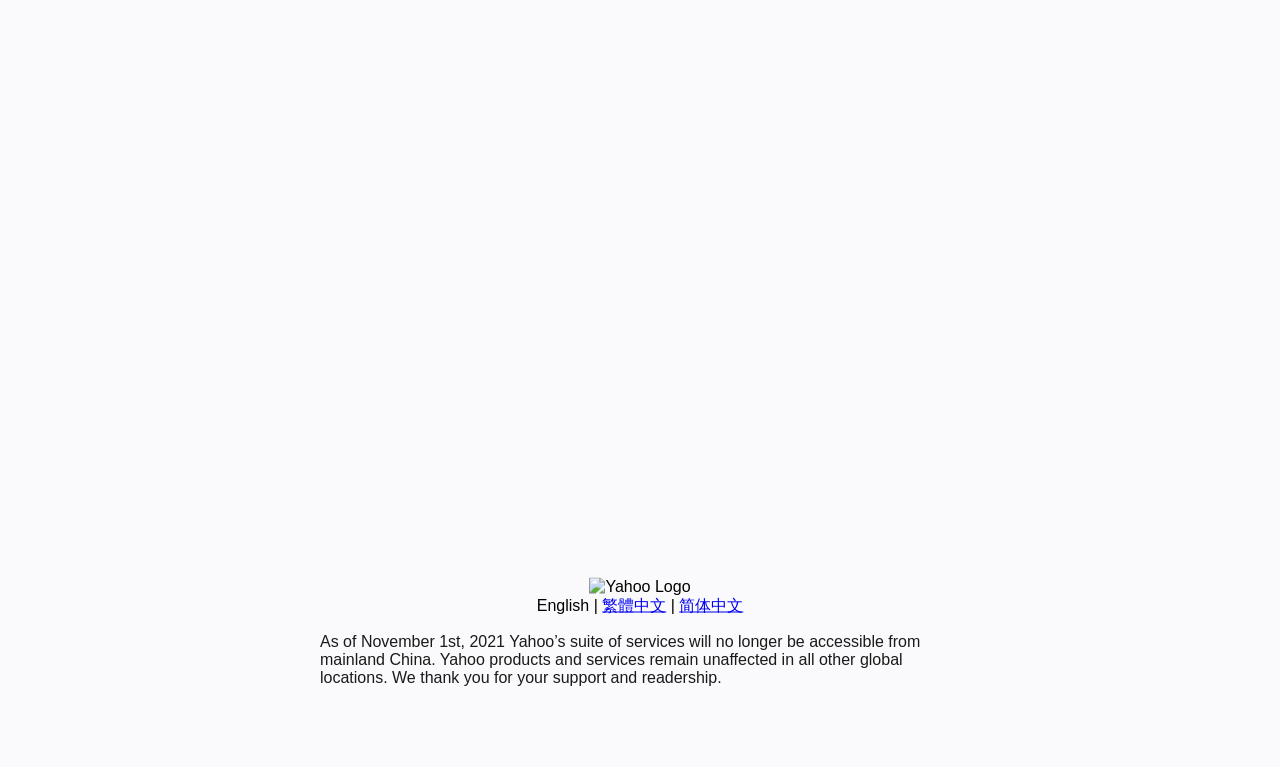Locate the bounding box of the UI element based on this description: "简体中文". Provide four float numbers between 0 and 1 as [left, top, right, bottom].

[0.531, 0.778, 0.581, 0.8]